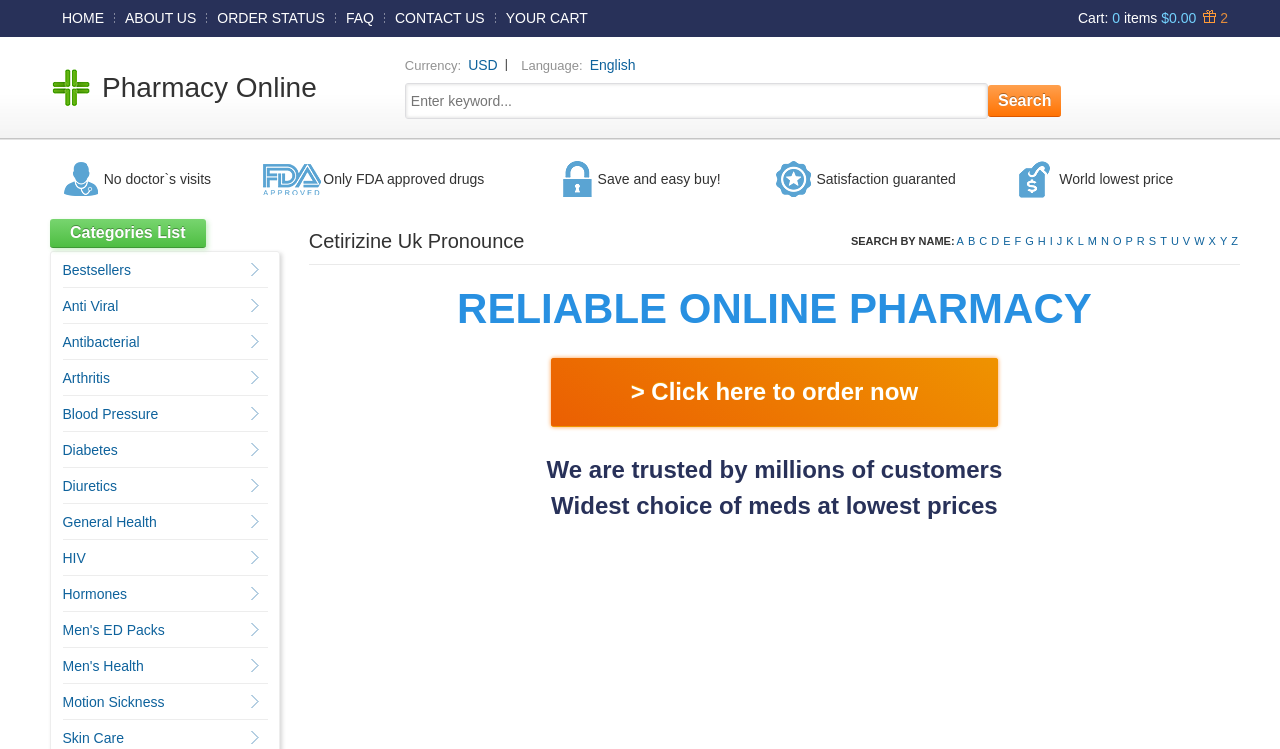Locate the bounding box coordinates of the element that should be clicked to execute the following instruction: "Click on Bestsellers".

[0.049, 0.35, 0.102, 0.371]